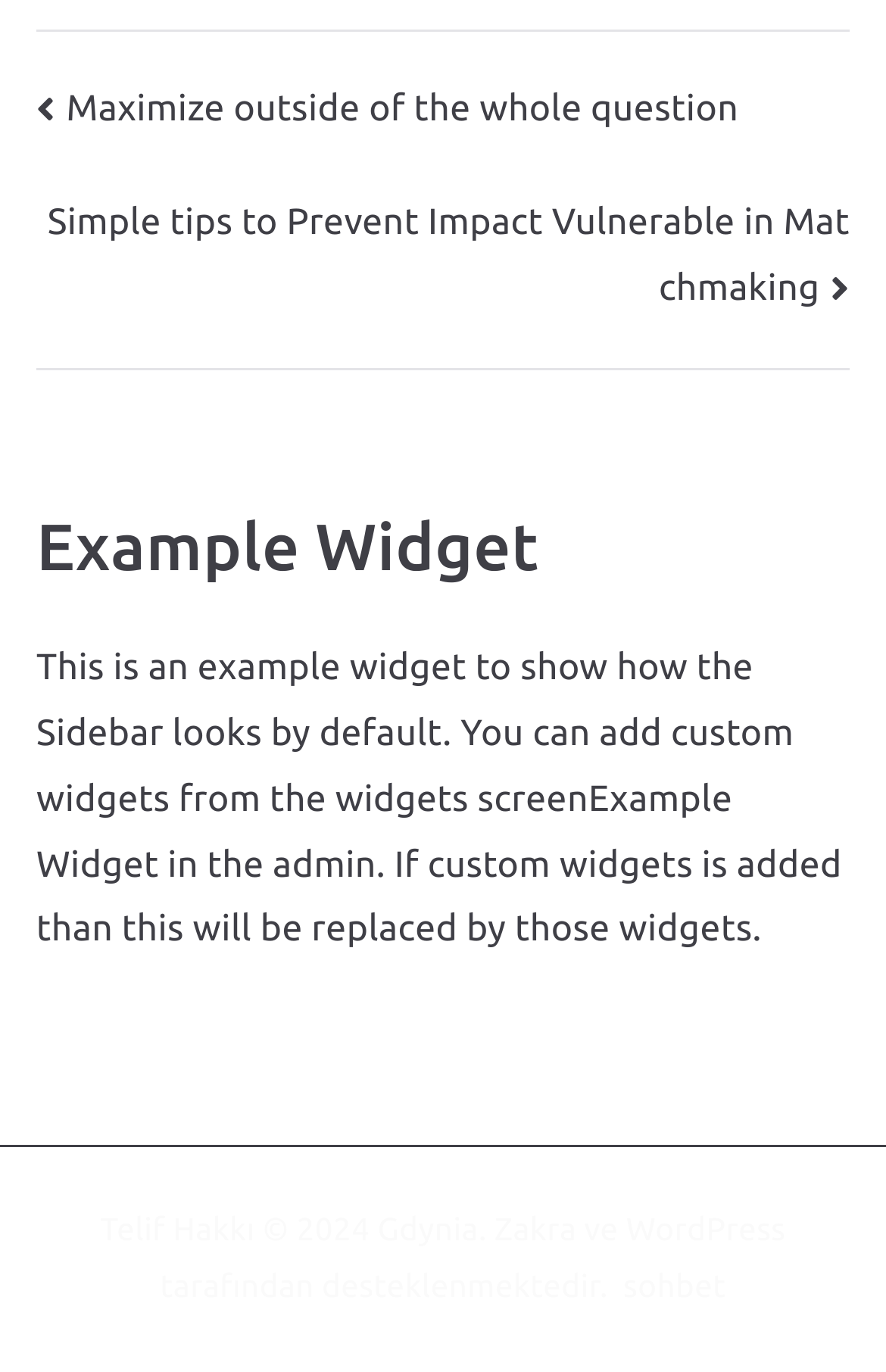Answer briefly with one word or phrase:
What is the purpose of the example widget?

To show how the Sidebar looks by default